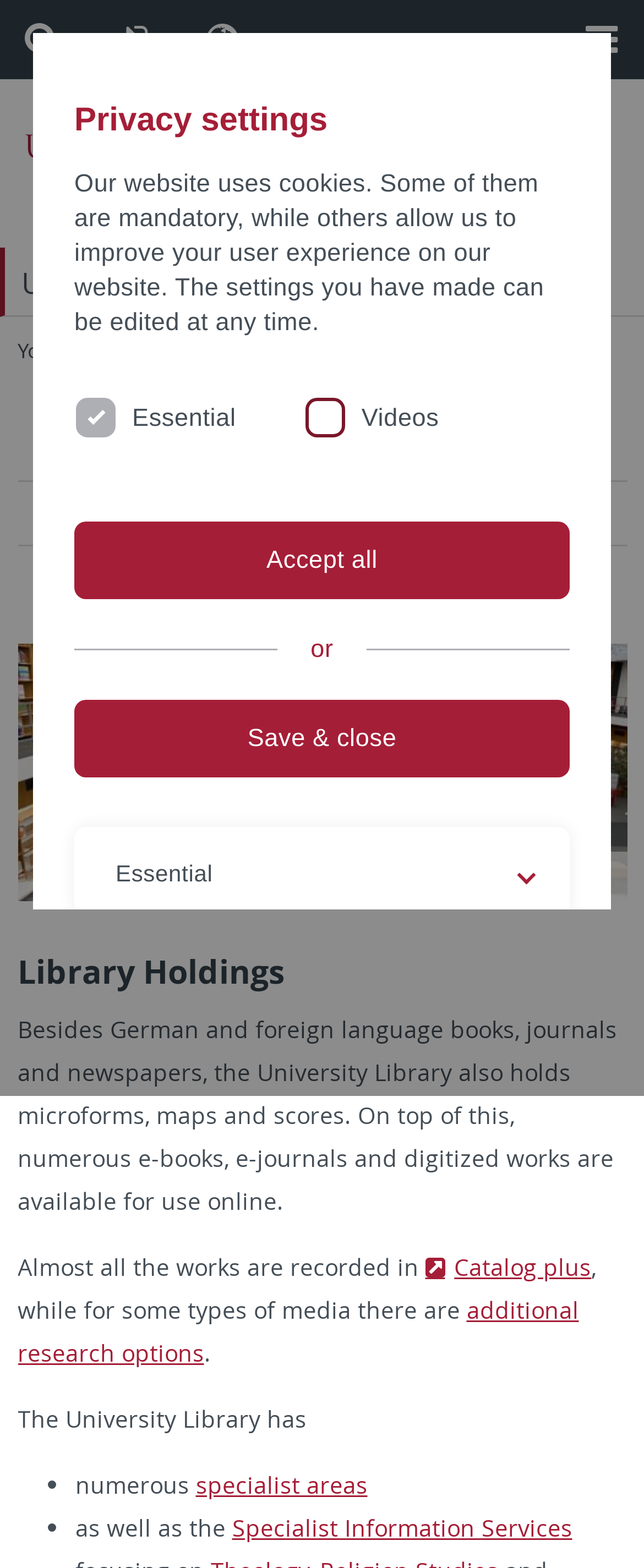Determine the bounding box coordinates of the clickable area required to perform the following instruction: "Browse the Subject areas". The coordinates should be represented as four float numbers between 0 and 1: [left, top, right, bottom].

[0.027, 0.266, 0.973, 0.308]